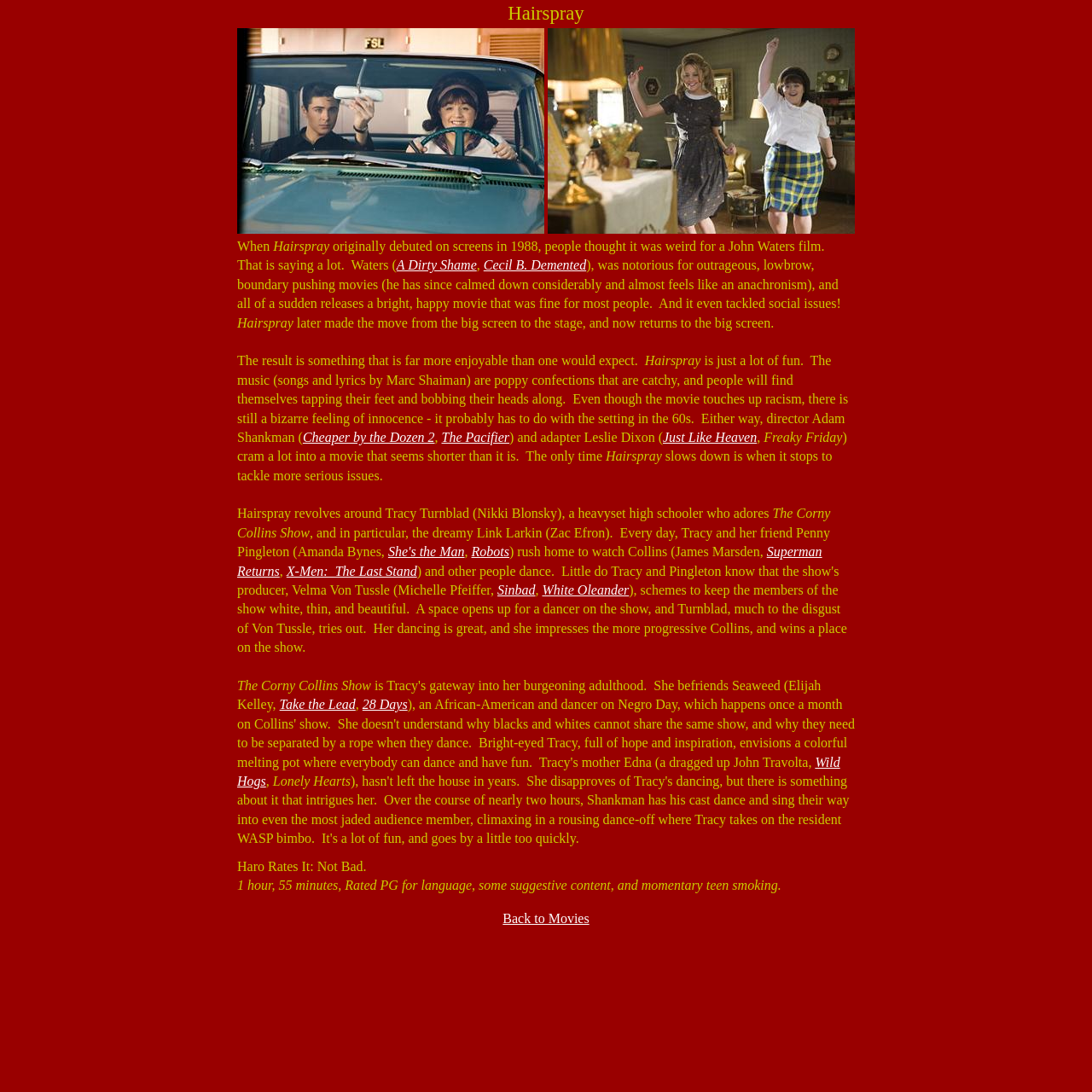Please mark the clickable region by giving the bounding box coordinates needed to complete this instruction: "Click on the link to go back to Movies".

[0.46, 0.834, 0.54, 0.847]